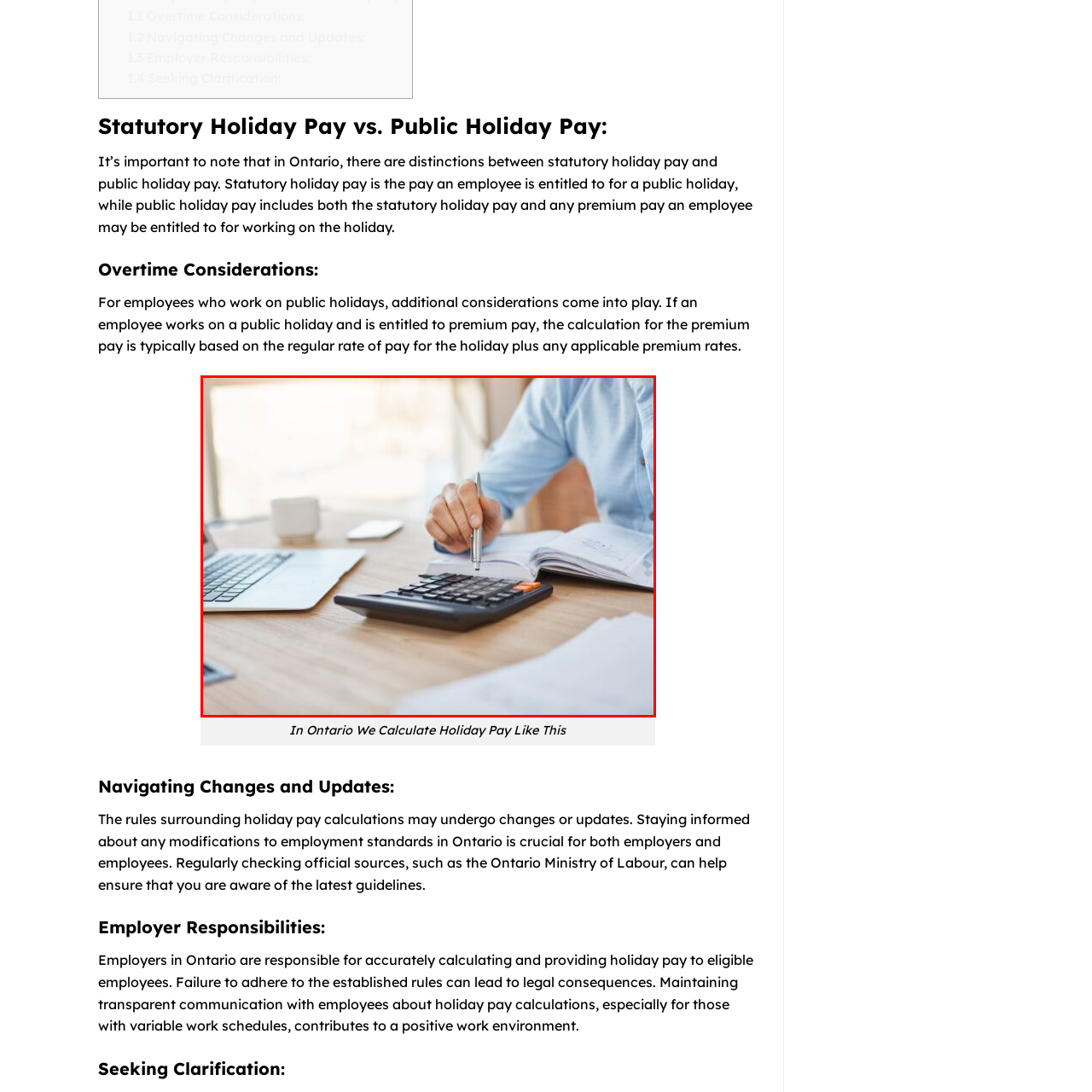What is positioned to the left of the person?
Direct your attention to the image bordered by the red bounding box and answer the question in detail, referencing the image.

A laptop is positioned to the left of the person, suggesting that they are using digital tools alongside traditional methods, such as the calculator and notebook, to make their calculations.